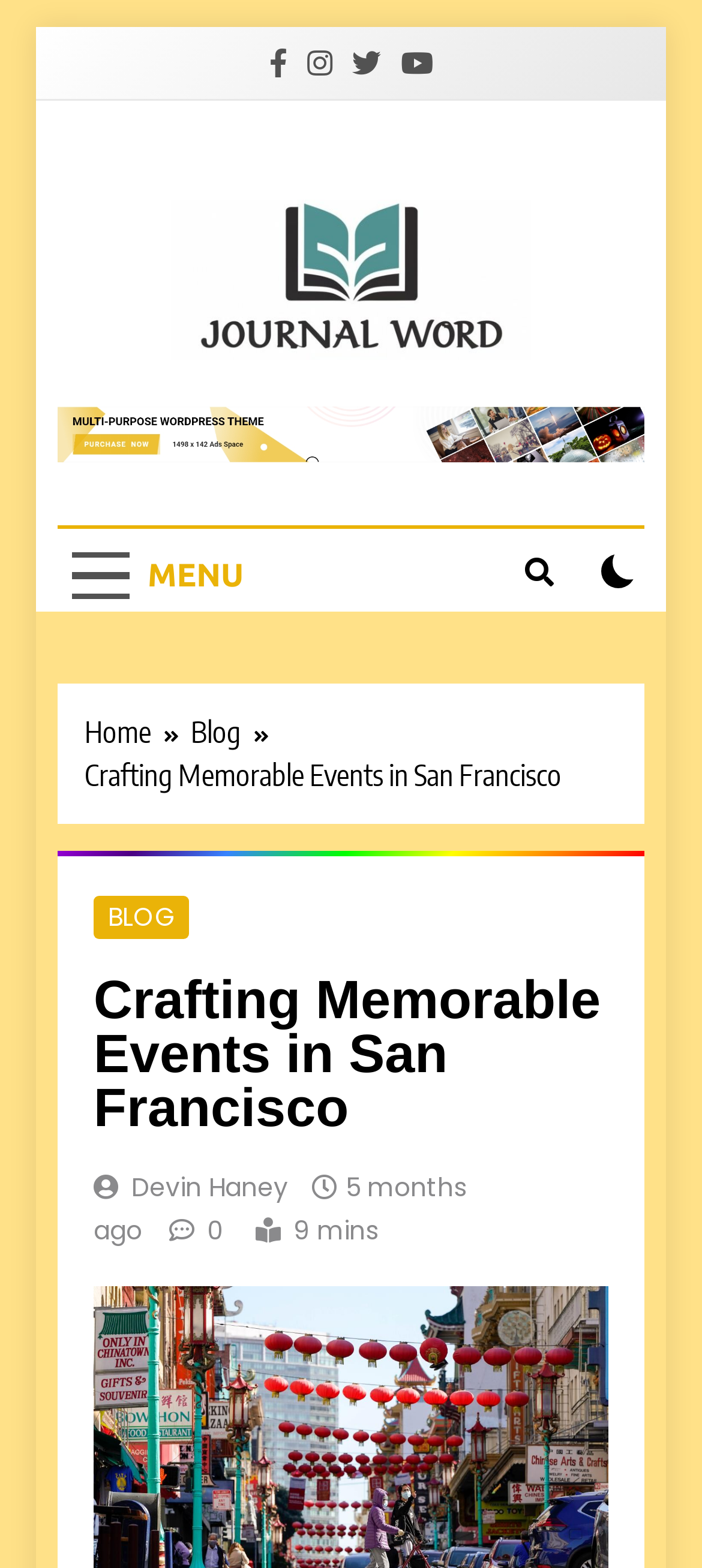Please answer the following query using a single word or phrase: 
What is the name of the website?

Journal Word